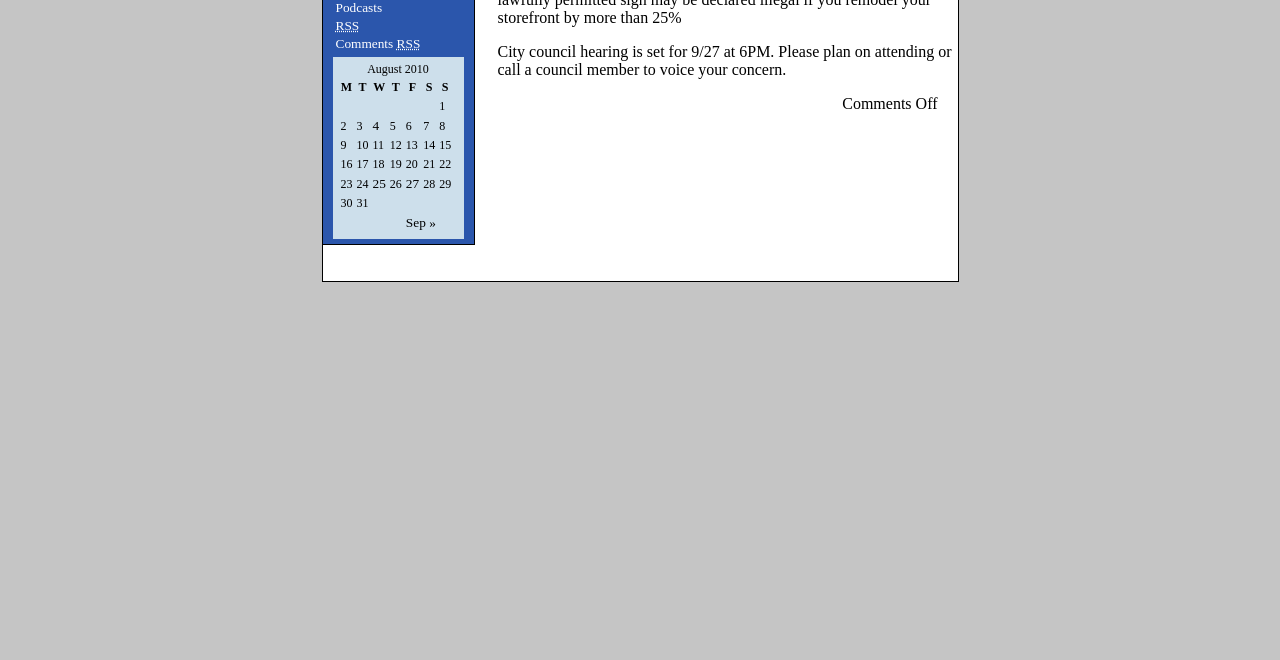Find the bounding box coordinates for the HTML element specified by: "Comments RSS".

[0.262, 0.055, 0.328, 0.077]